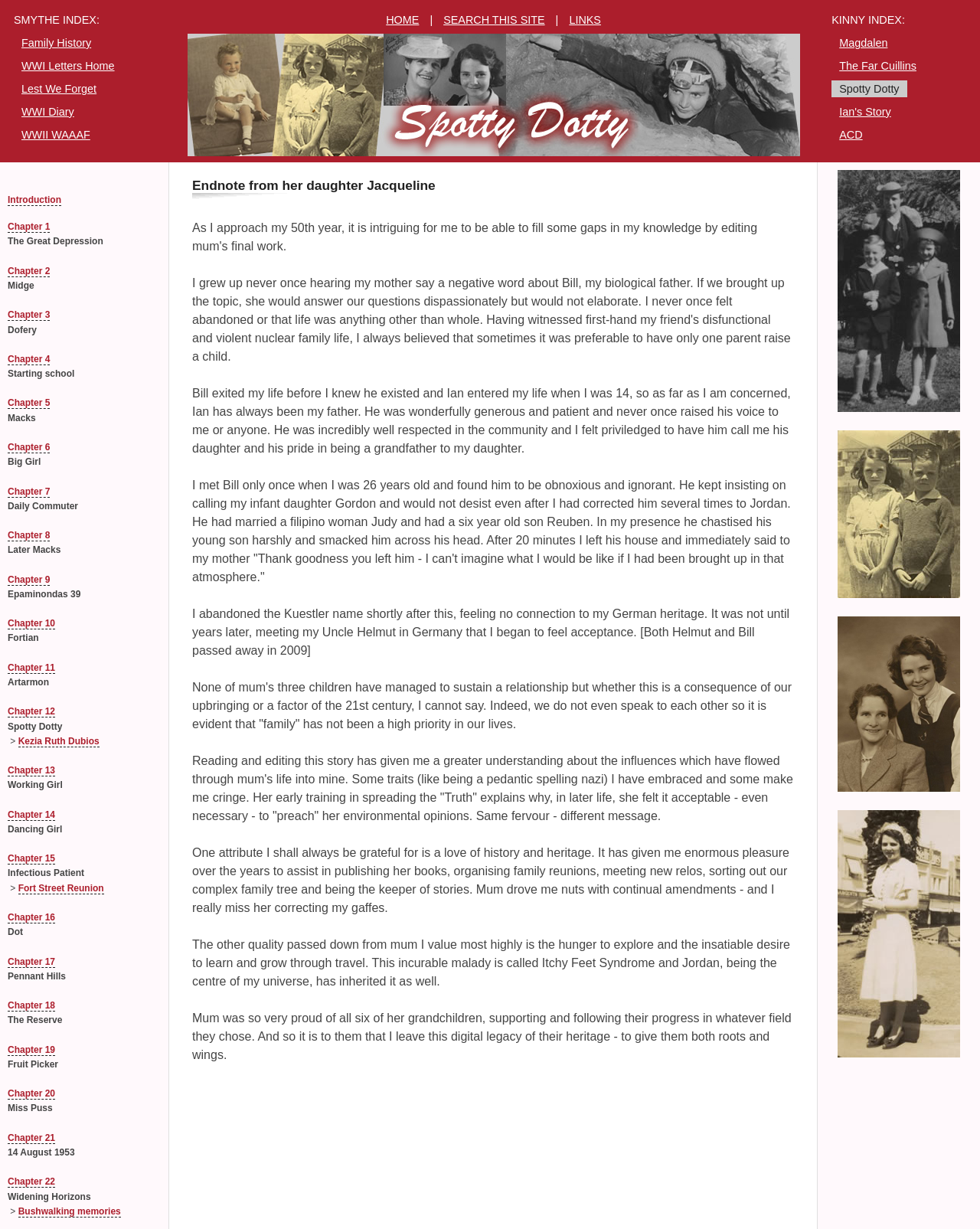Find and specify the bounding box coordinates that correspond to the clickable region for the instruction: "Search this site".

[0.445, 0.009, 0.564, 0.023]